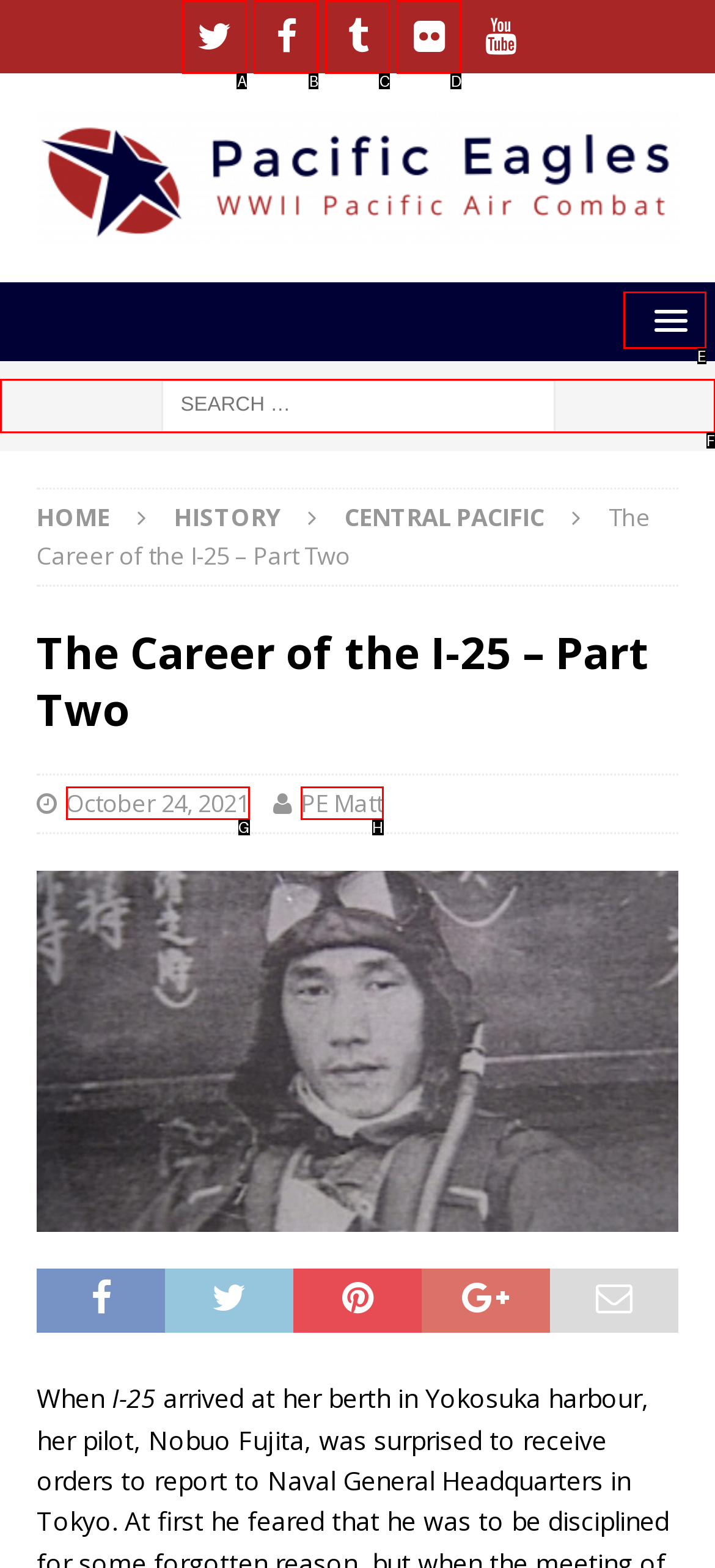Look at the highlighted elements in the screenshot and tell me which letter corresponds to the task: Search for something.

F